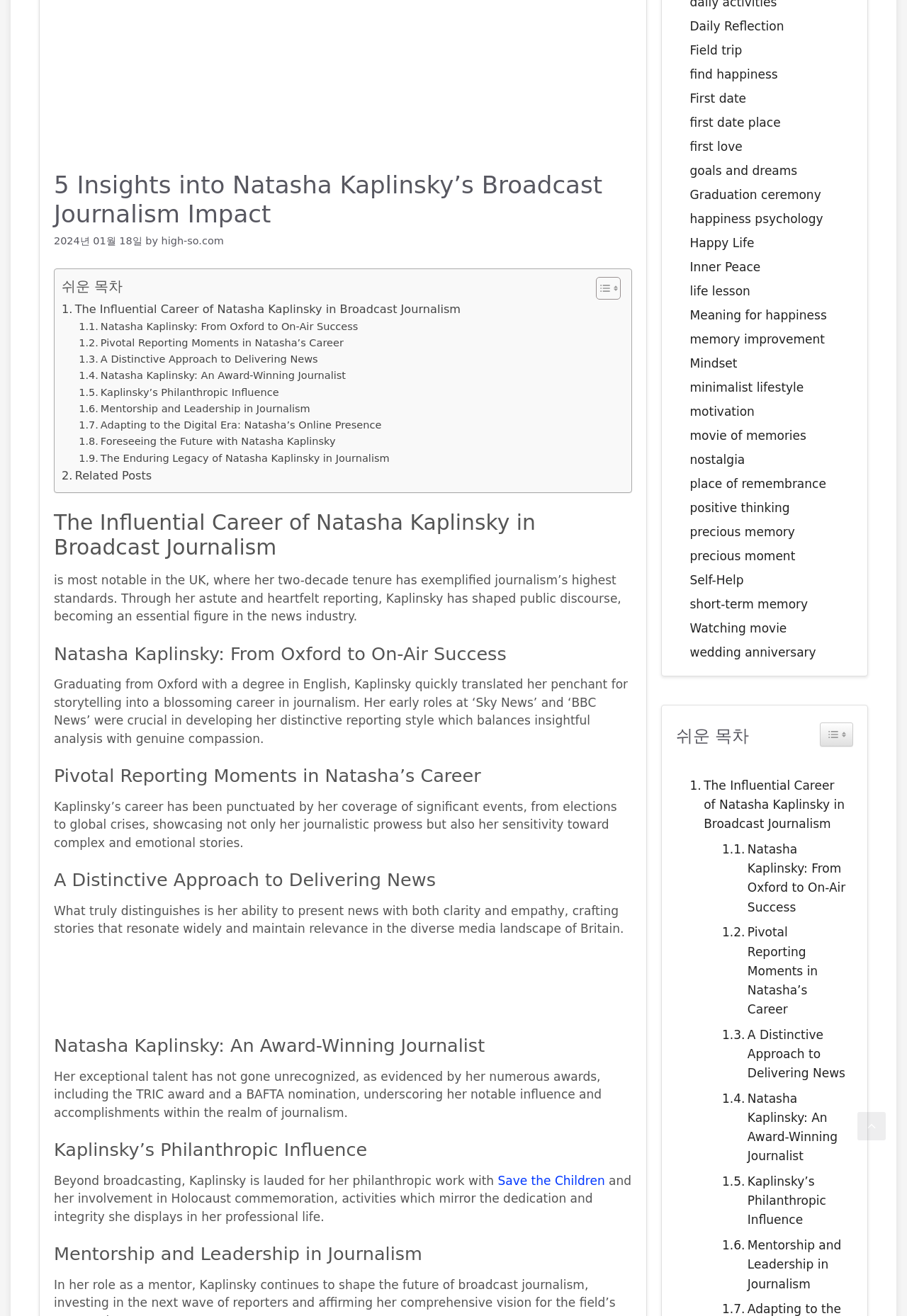Determine the bounding box coordinates (top-left x, top-left y, bottom-right x, bottom-right y) of the UI element described in the following text: short-term memory

[0.761, 0.453, 0.891, 0.464]